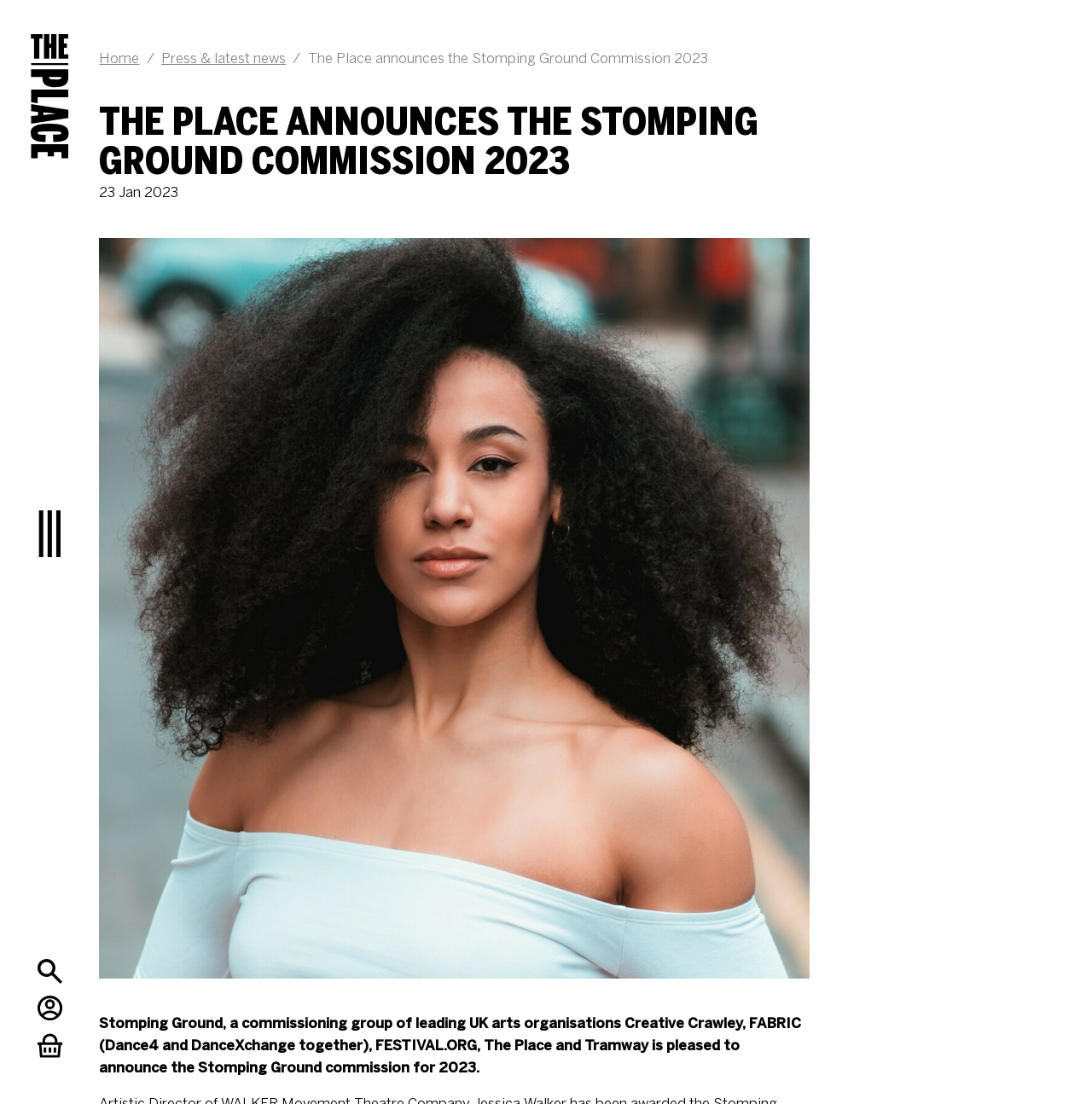What is the name of the organisation that announces the Stomping Ground Commission?
Answer the question with a detailed and thorough explanation.

I found the answer by reading the text in the link element, which is located at the top of the webpage. The text explicitly states that 'The Place announces the Stomping Ground Commission 2023'.